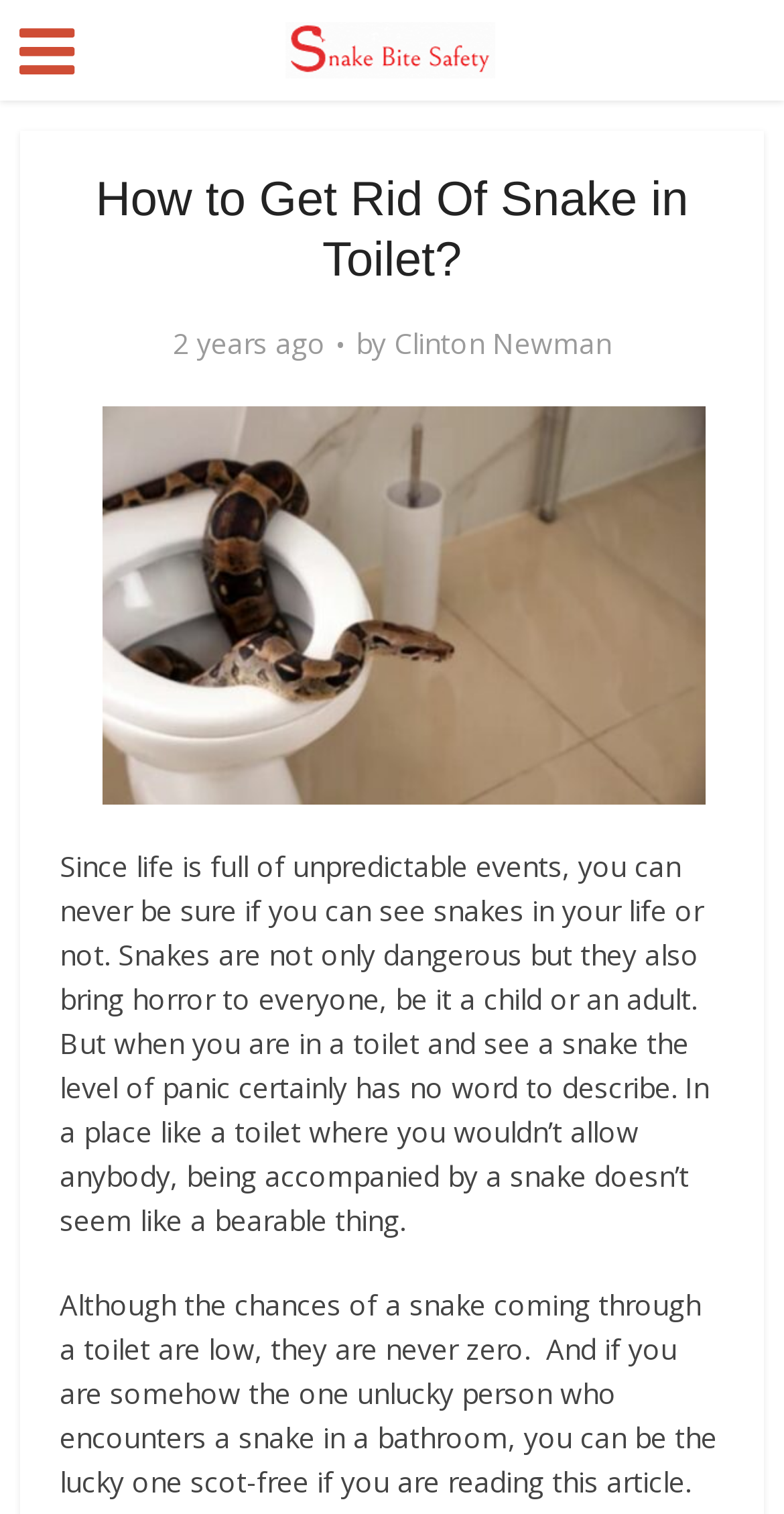Identify the main heading from the webpage and provide its text content.

How to Get Rid Of Snake in Toilet?